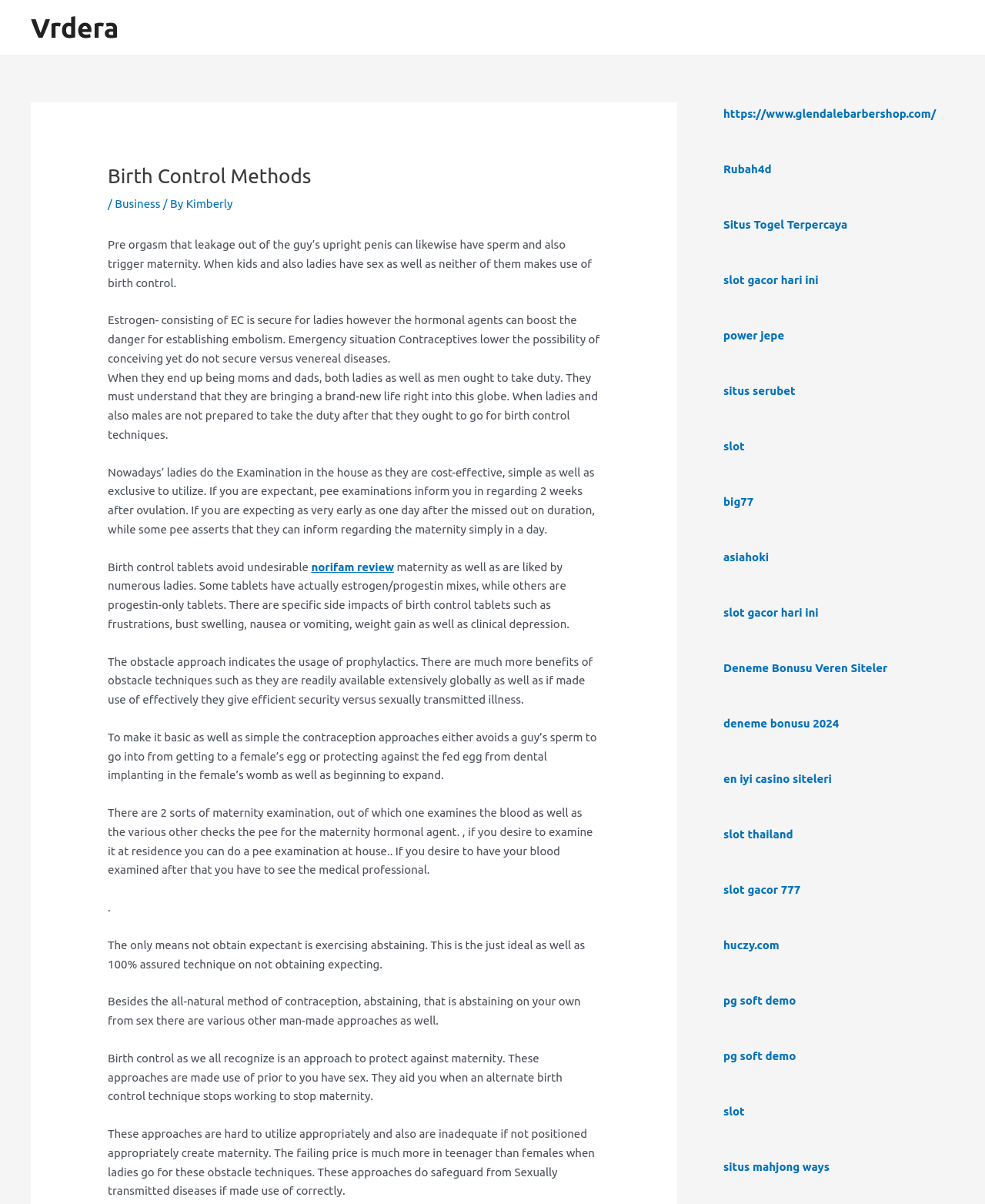Please specify the bounding box coordinates of the clickable section necessary to execute the following command: "Click on the link 'https://www.glendalebarbershop.com/'".

[0.734, 0.089, 0.95, 0.1]